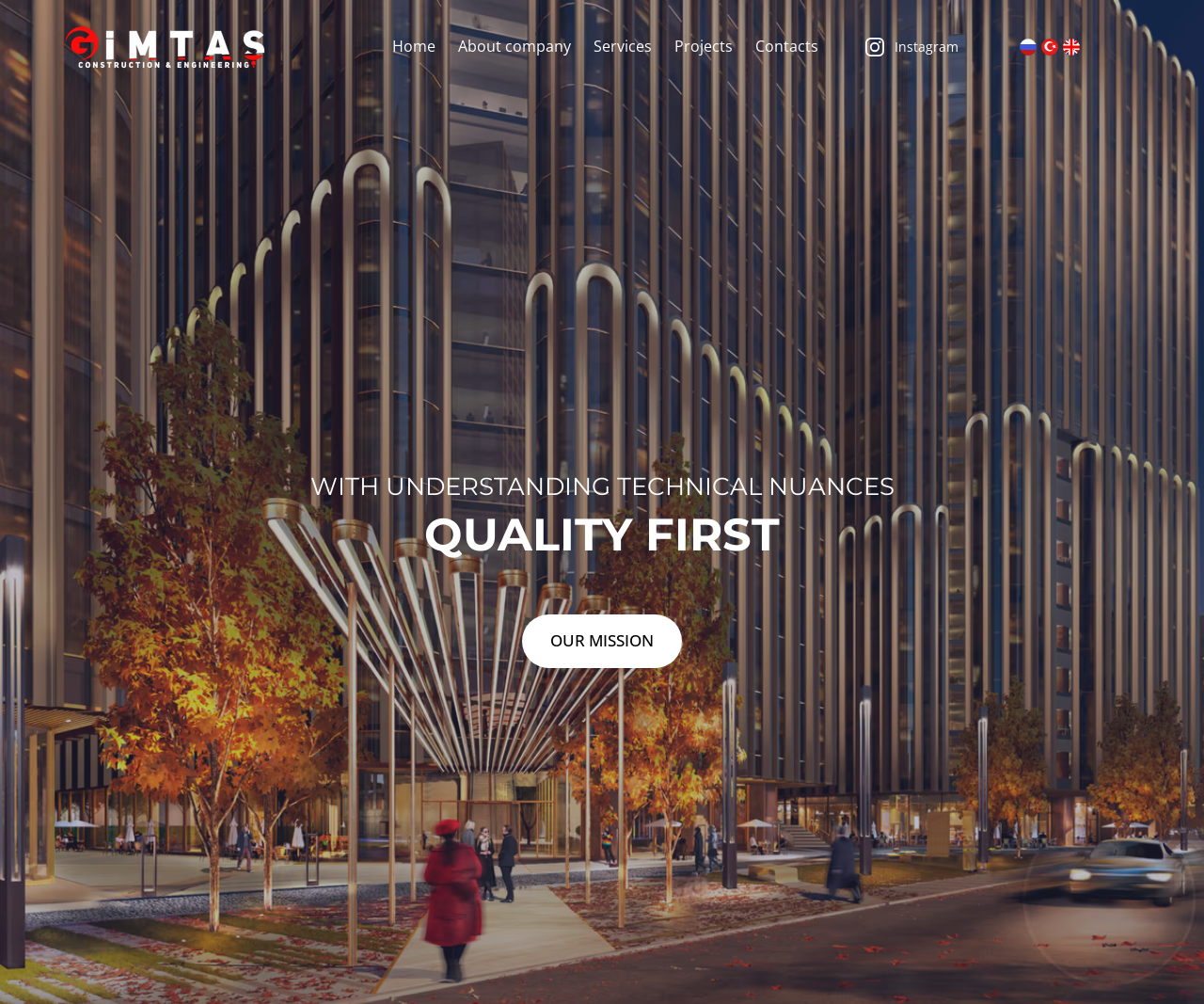What is the purpose of the 'OUR MISSION' button?
Look at the screenshot and respond with one word or a short phrase.

To learn about the company's mission